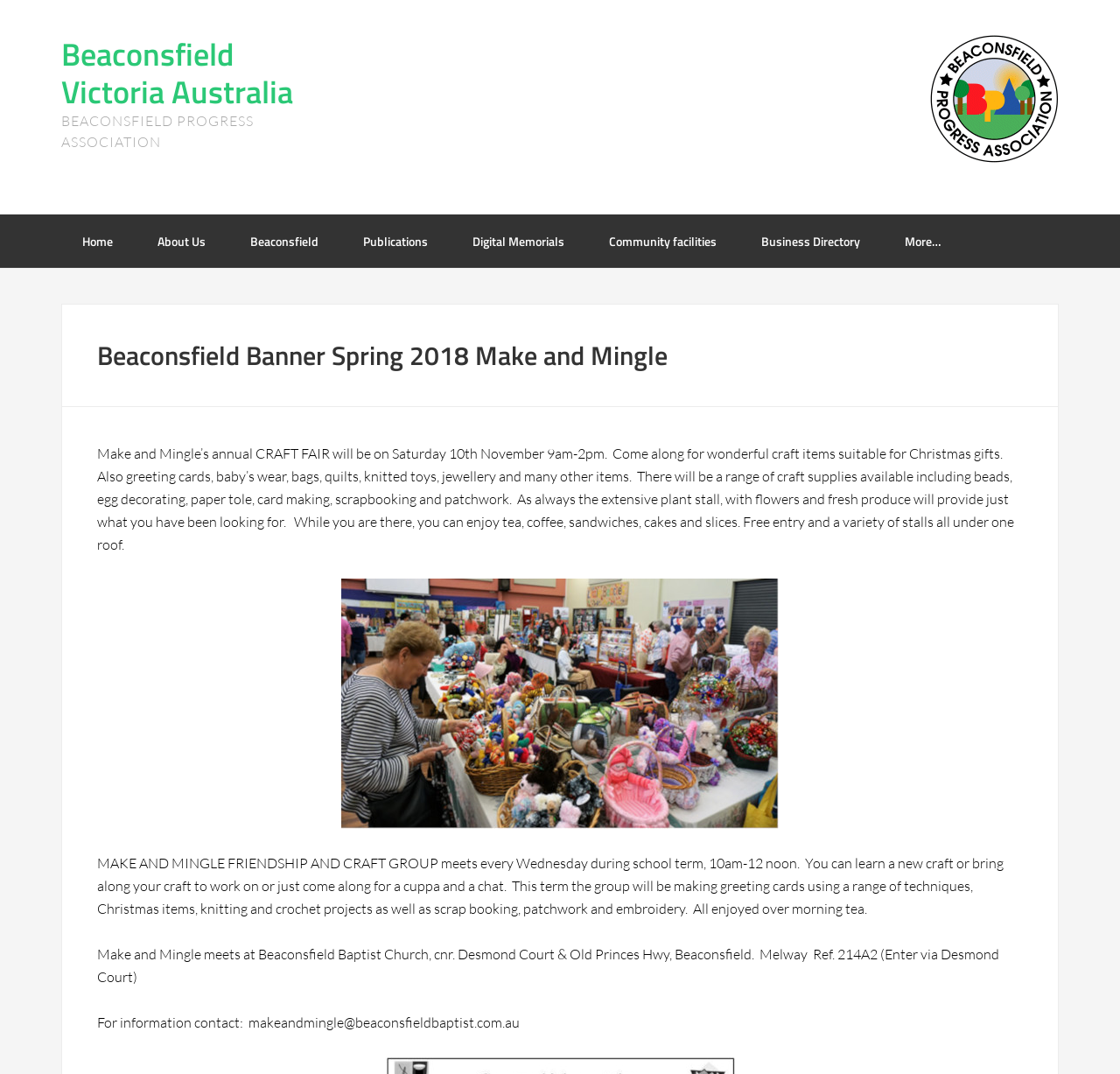Please find the bounding box coordinates of the clickable region needed to complete the following instruction: "Go to the 'Beaconsfield' section". The bounding box coordinates must consist of four float numbers between 0 and 1, i.e., [left, top, right, bottom].

[0.205, 0.2, 0.303, 0.249]